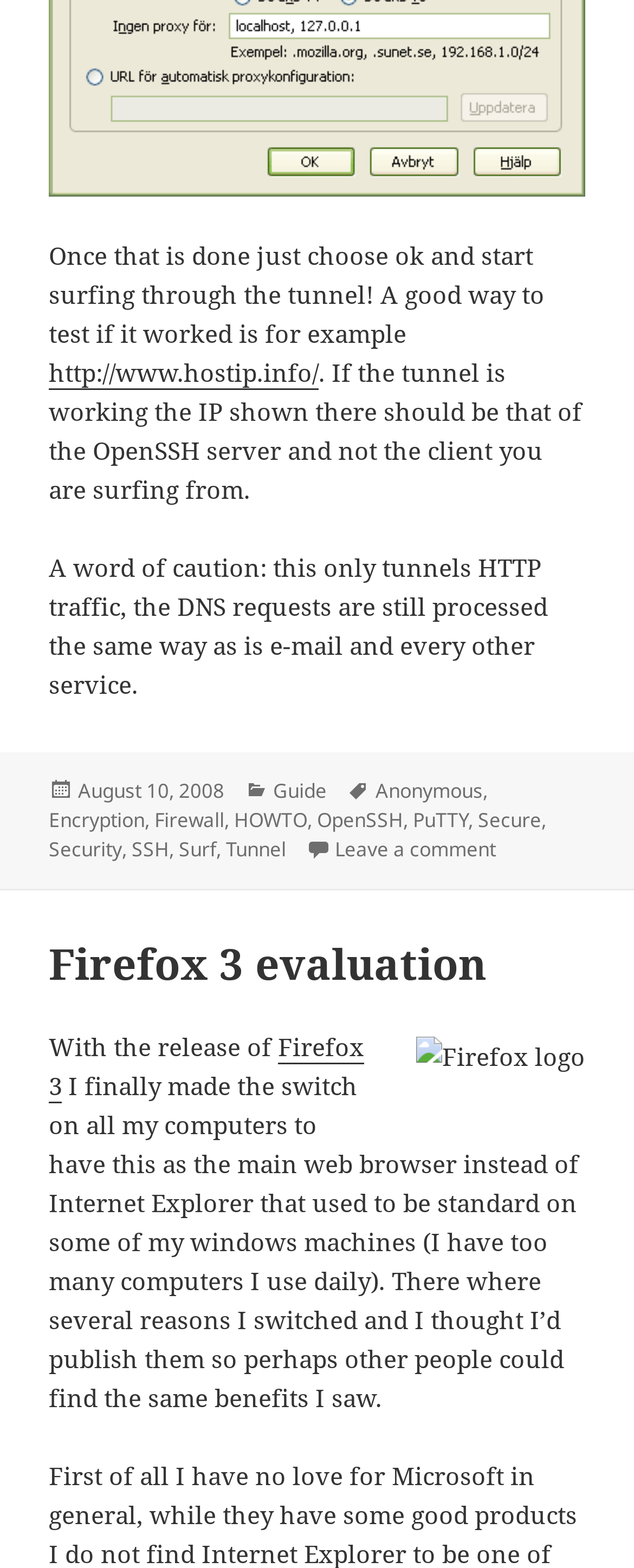What is the logo shown on the webpage?
Answer the question with just one word or phrase using the image.

Firefox logo